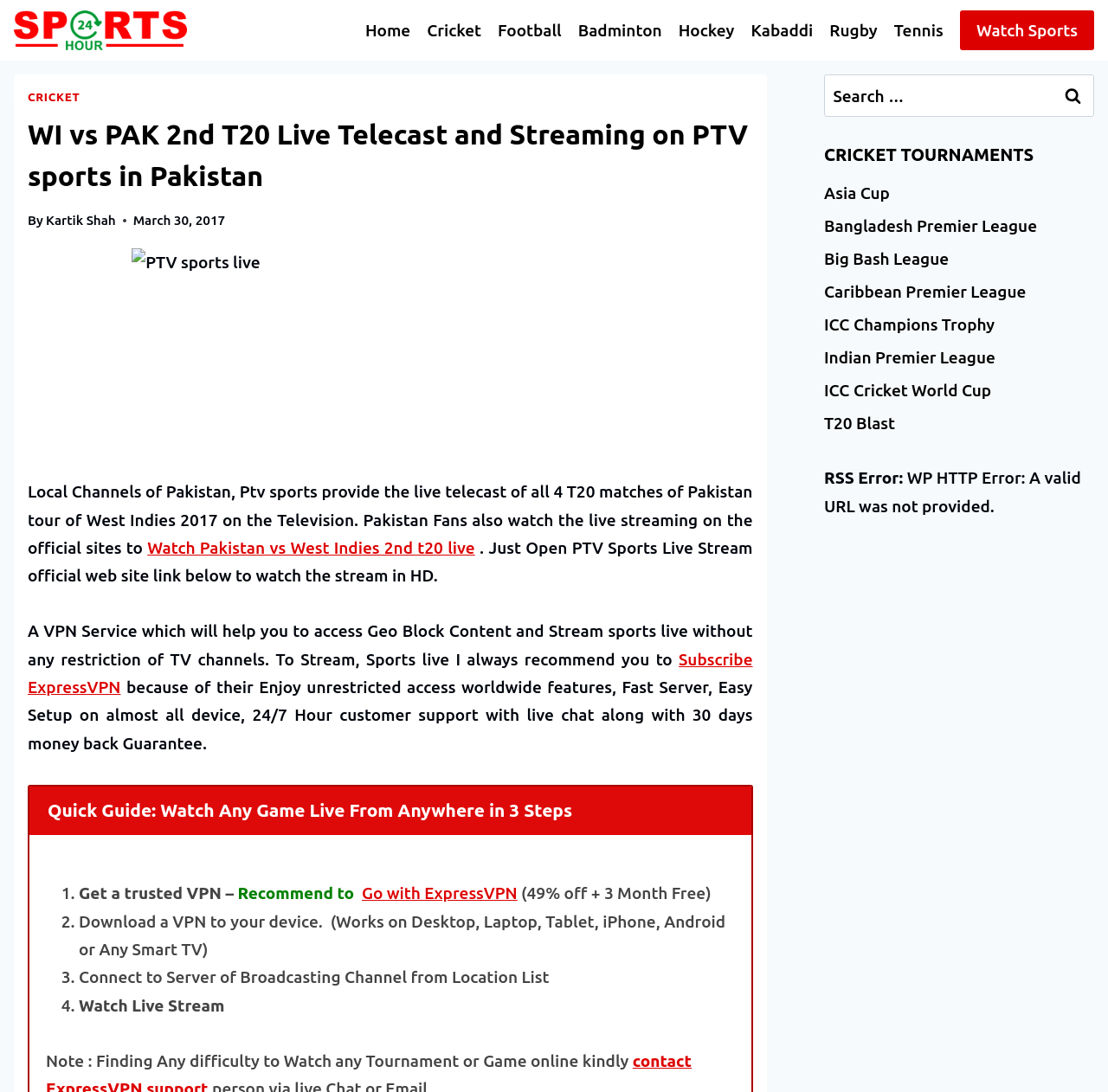What type of sports are listed in the primary navigation?
Analyze the image and provide a thorough answer to the question.

The primary navigation section contains links to different sports categories, including Cricket, Football, Badminton, Hockey, Kabaddi, Rugby, and Tennis.